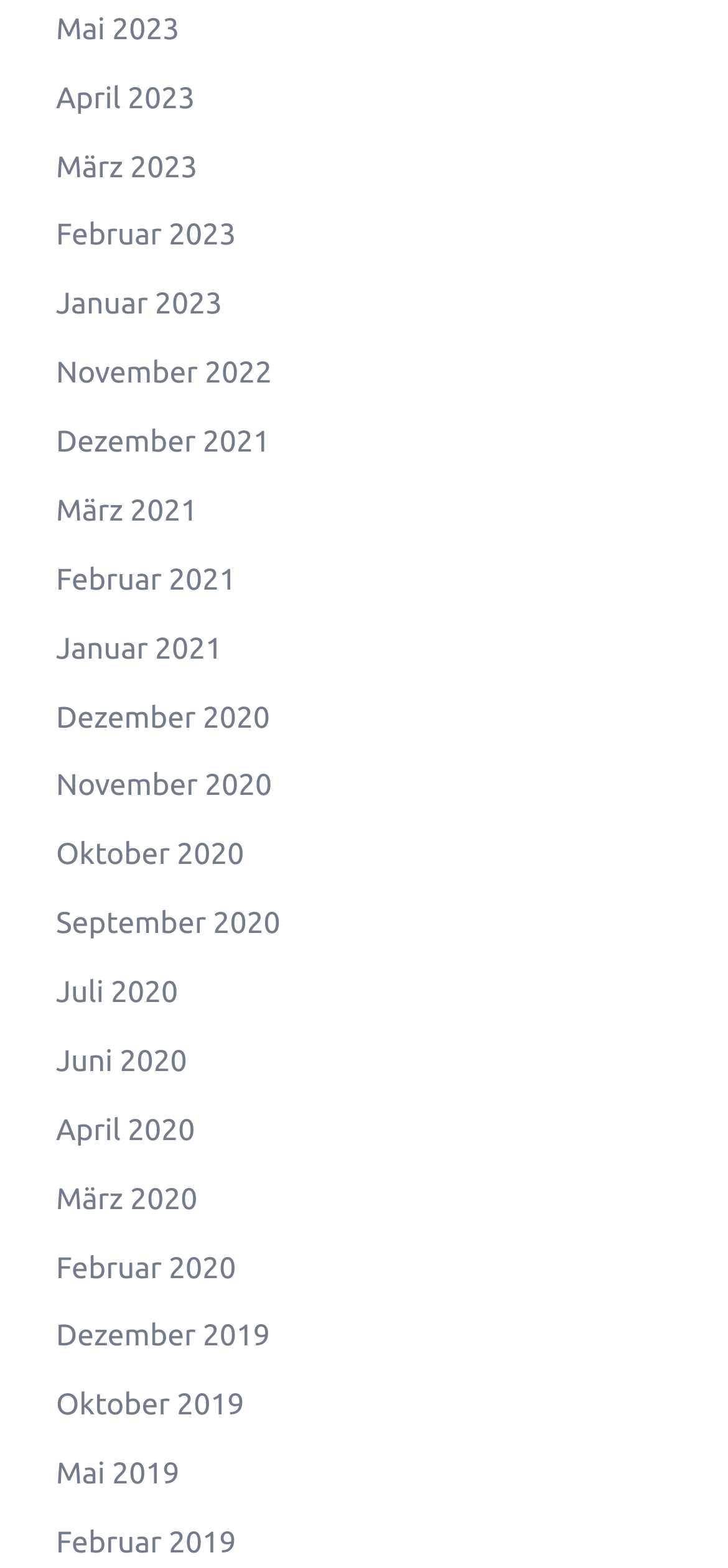Please specify the coordinates of the bounding box for the element that should be clicked to carry out this instruction: "View Mai 2019". The coordinates must be four float numbers between 0 and 1, formatted as [left, top, right, bottom].

[0.077, 0.93, 0.247, 0.951]